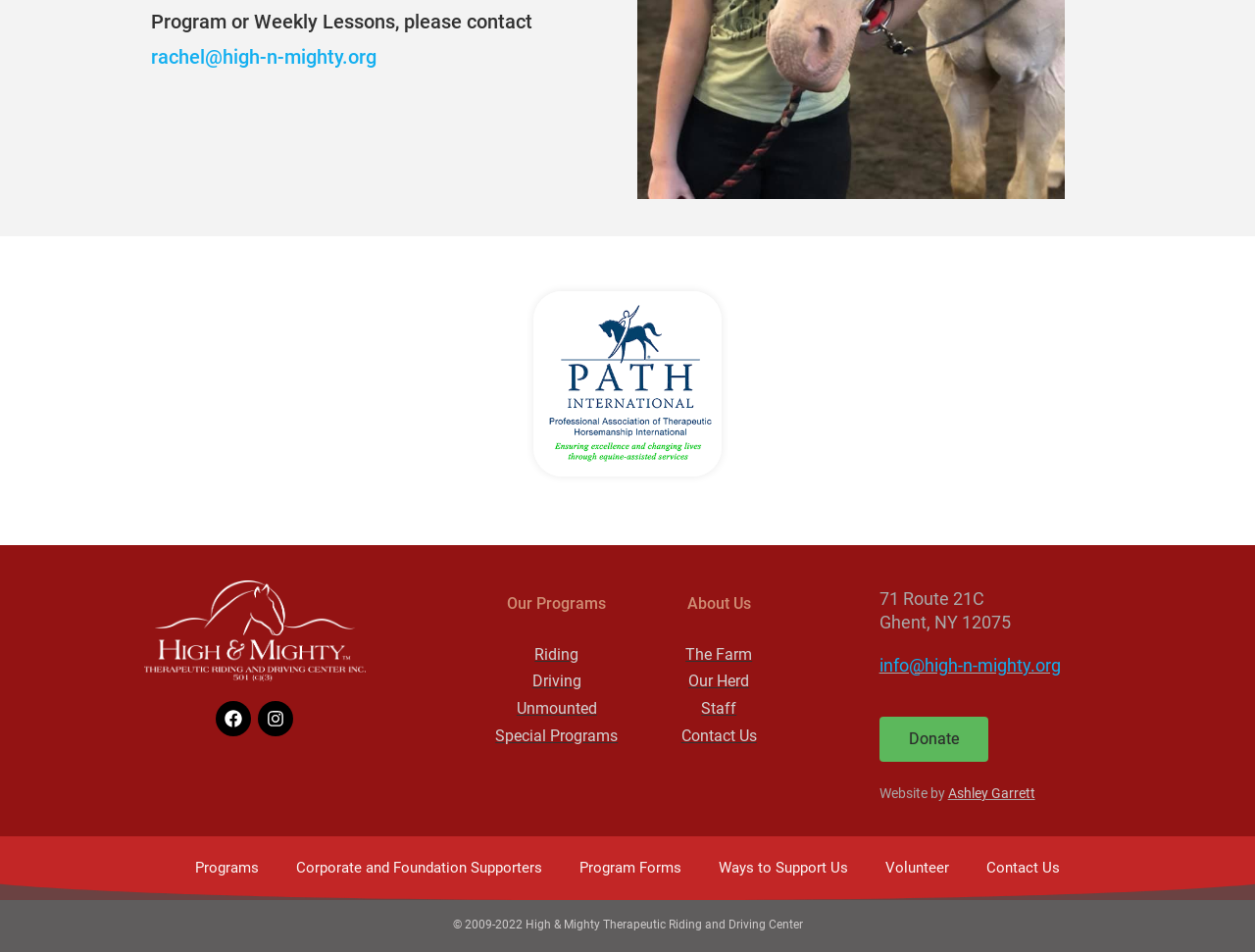Please specify the bounding box coordinates of the clickable section necessary to execute the following command: "Learn about Riding programs".

[0.426, 0.678, 0.461, 0.697]